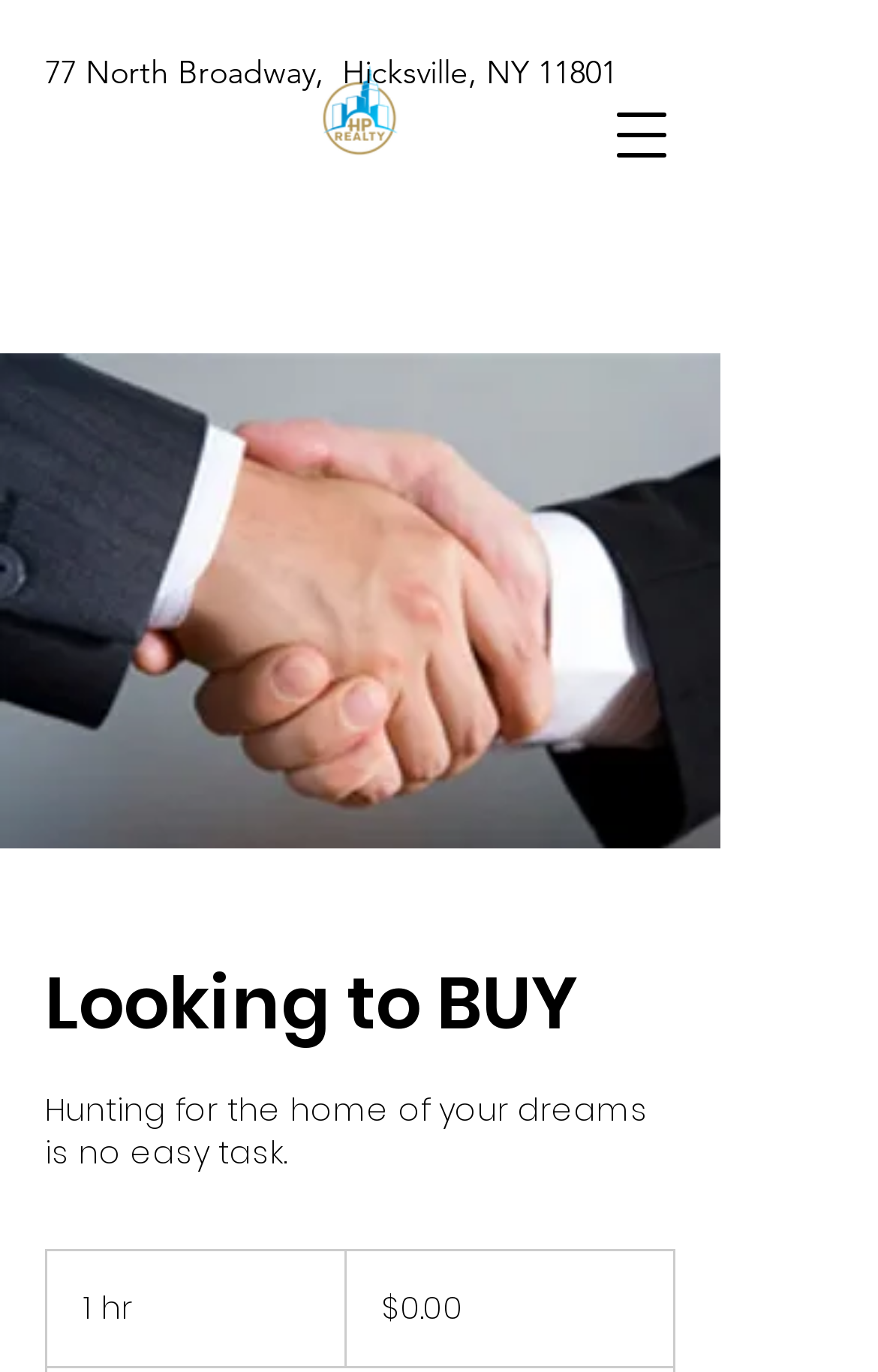What is the logo of HP Realty?
Please answer the question with as much detail as possible using the screenshot.

I found the logo by looking at the image element located at the top of the webpage, which is linked to 'Main_Logo.png'.